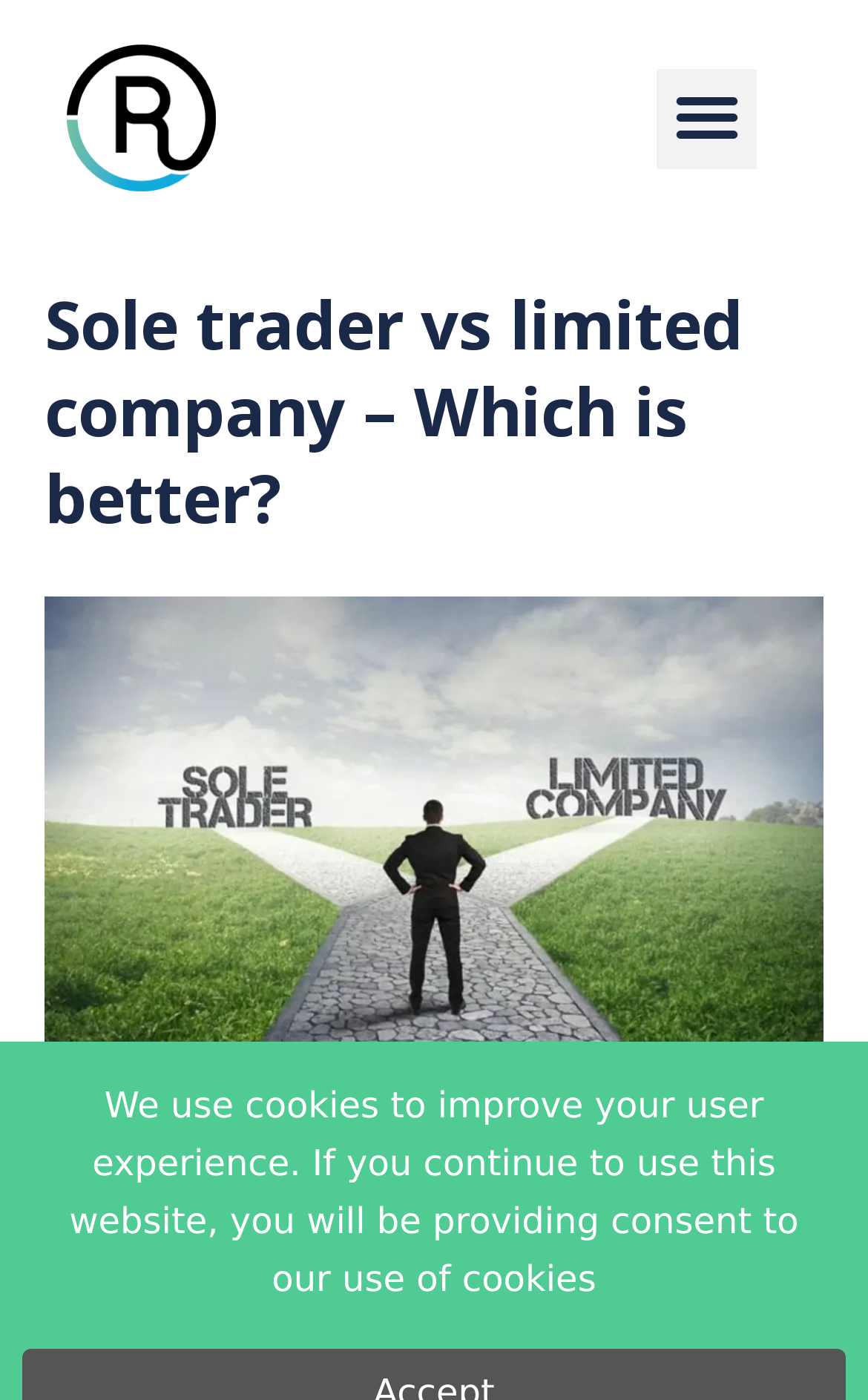Using the webpage screenshot, find the UI element described by Menu. Provide the bounding box coordinates in the format (top-left x, top-left y, bottom-right x, bottom-right y), ensuring all values are floating point numbers between 0 and 1.

[0.756, 0.049, 0.872, 0.12]